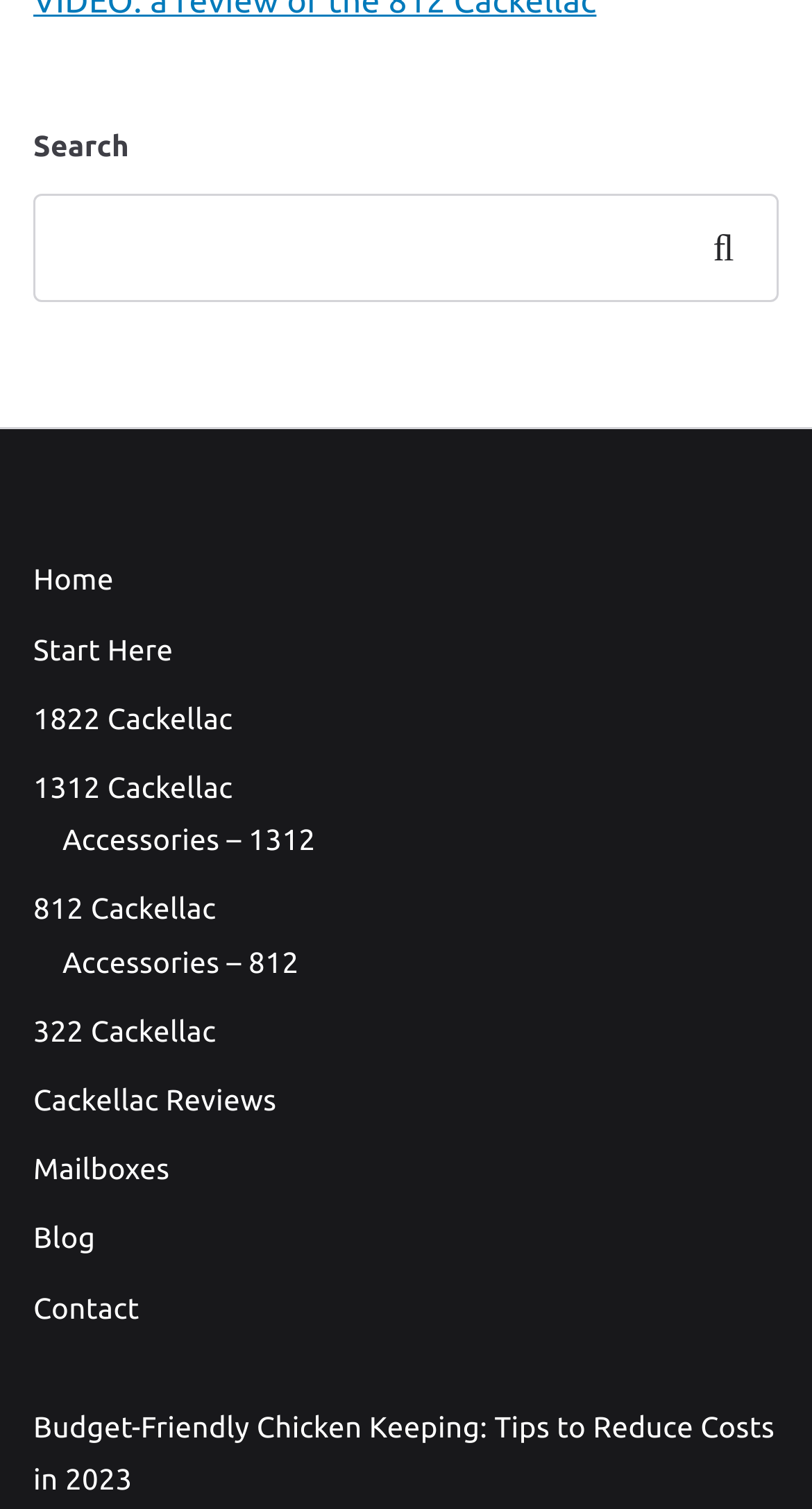Locate the bounding box coordinates of the segment that needs to be clicked to meet this instruction: "Click the Allow selection button".

None